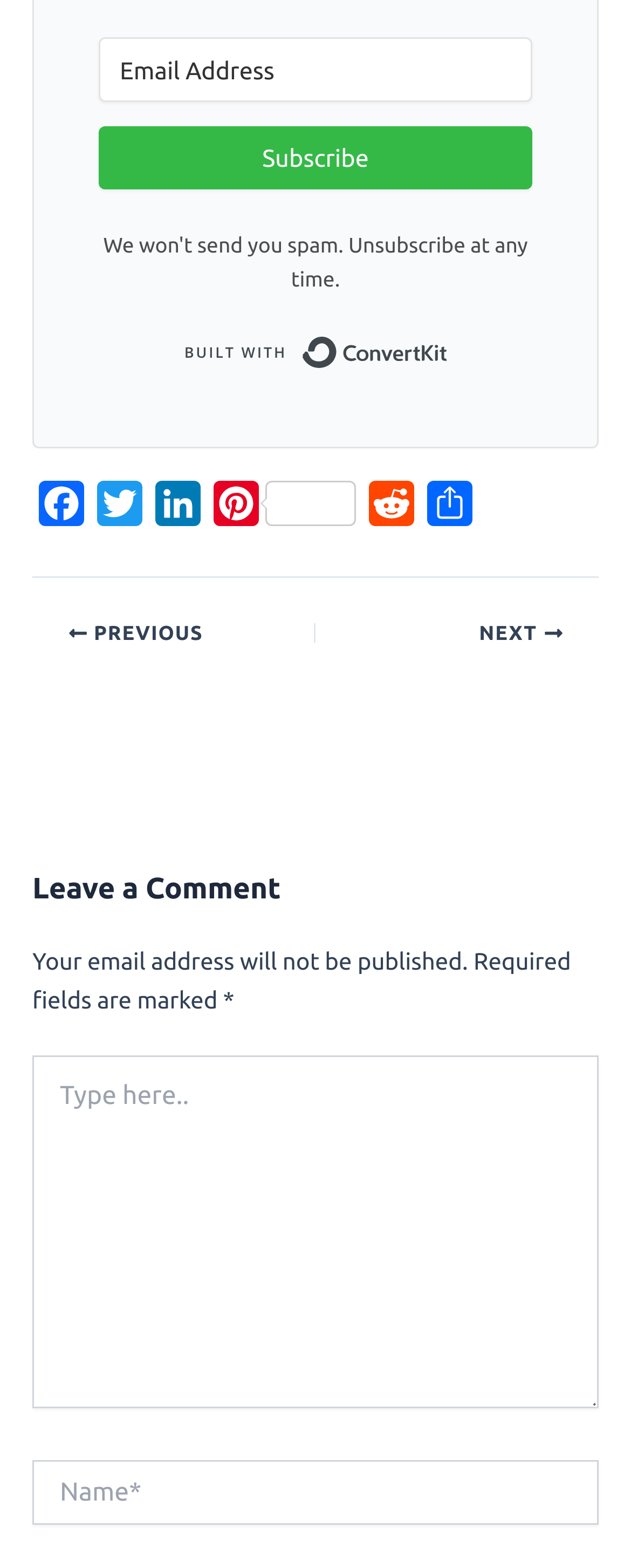How many navigation links are available?
Give a one-word or short-phrase answer derived from the screenshot.

2